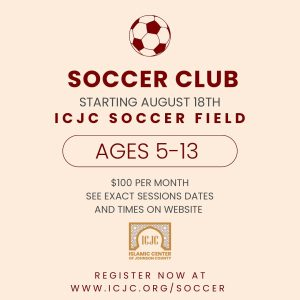What is the monthly fee for the Soccer Club?
Based on the image, provide your answer in one word or phrase.

$100